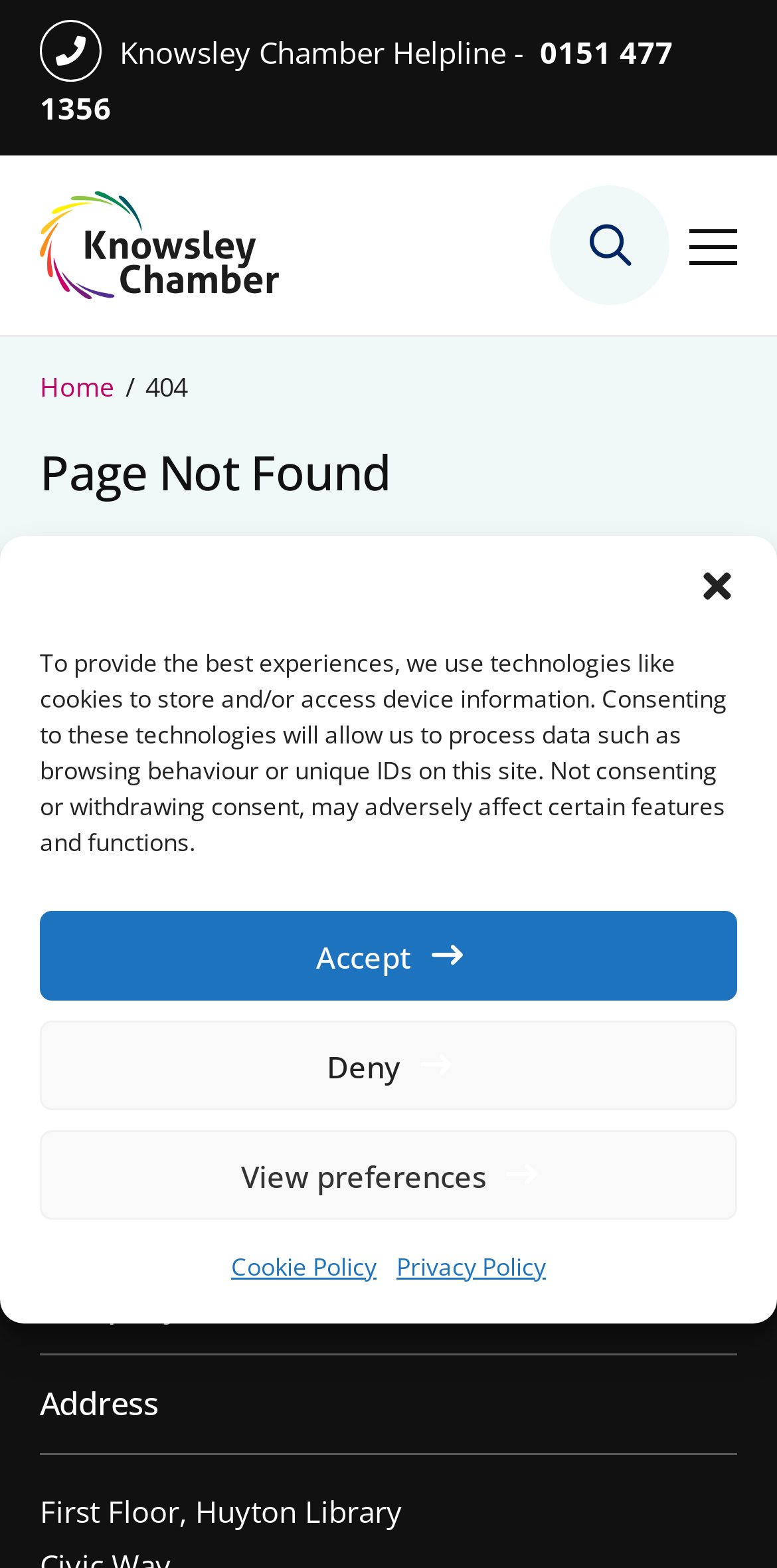What is the address of Knowsley Chamber?
Please answer the question as detailed as possible based on the image.

The address can be found at the bottom of the webpage, under the 'Address' section.